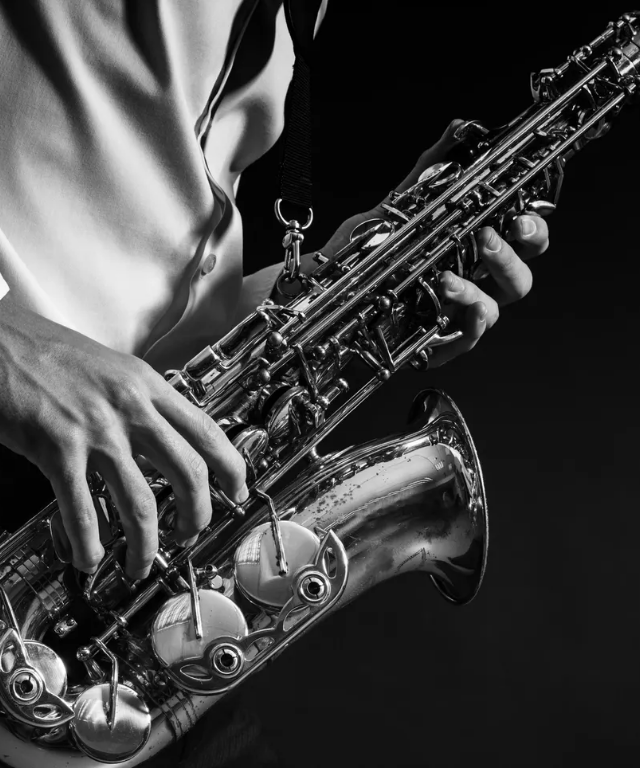What is the dominant color of the image?
Provide a concise answer using a single word or phrase based on the image.

Black and white